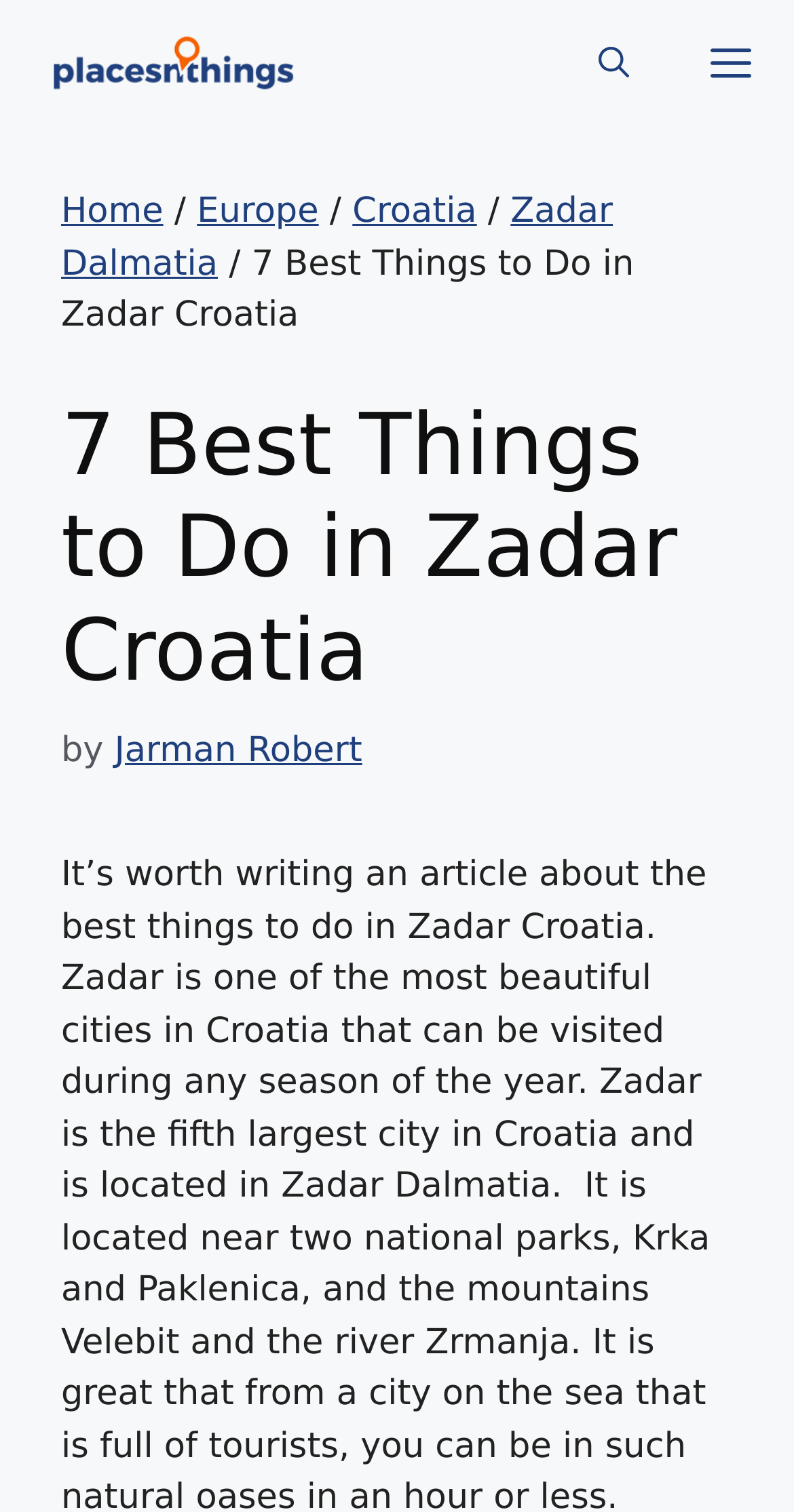What is the category of the article?
Based on the image, answer the question with as much detail as possible.

I examined the navigation section and found that the article is categorized under 'Zadar Dalmatia', which is a subcategory of 'Croatia' and 'Europe'.